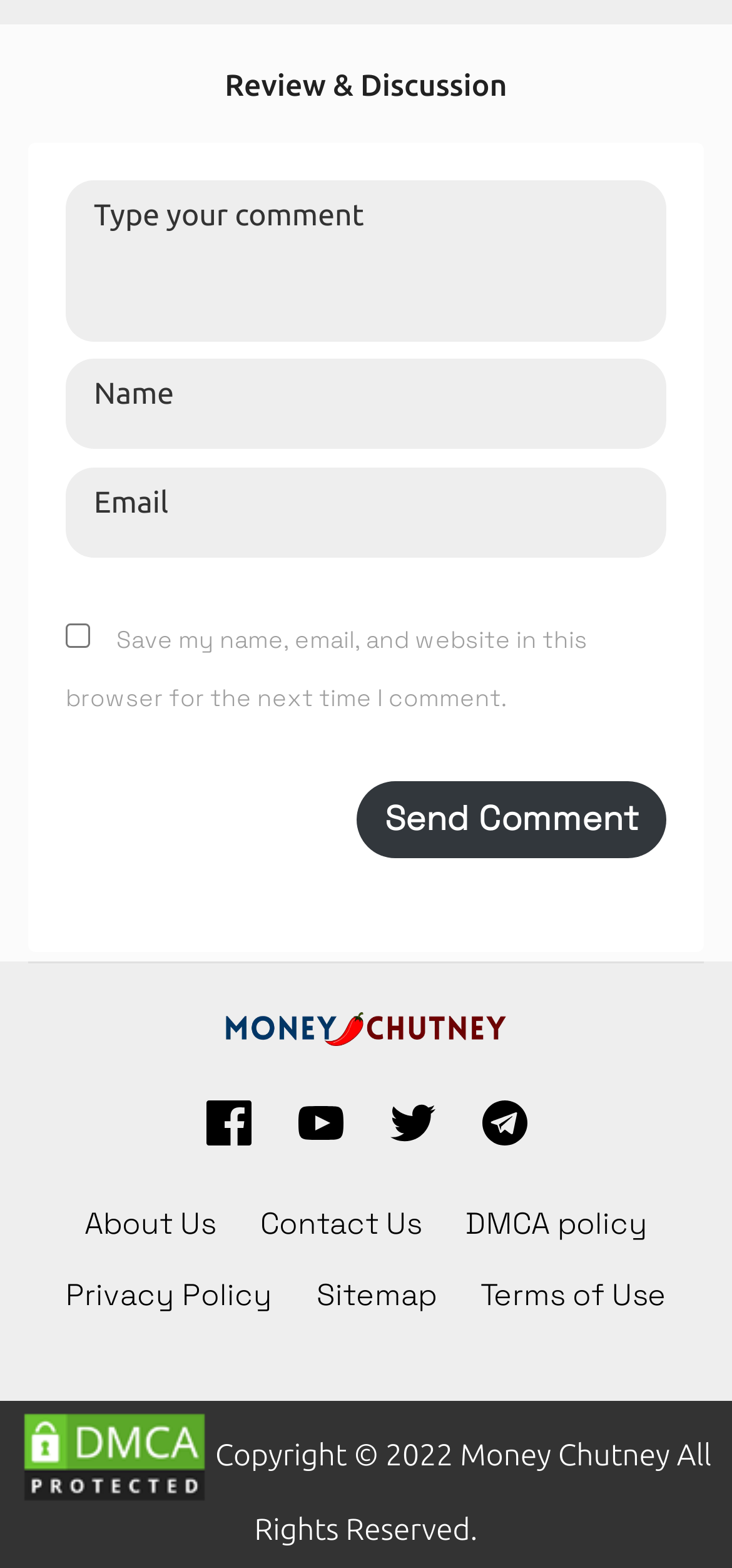What is the name of the website?
Use the screenshot to answer the question with a single word or phrase.

Money Chutney